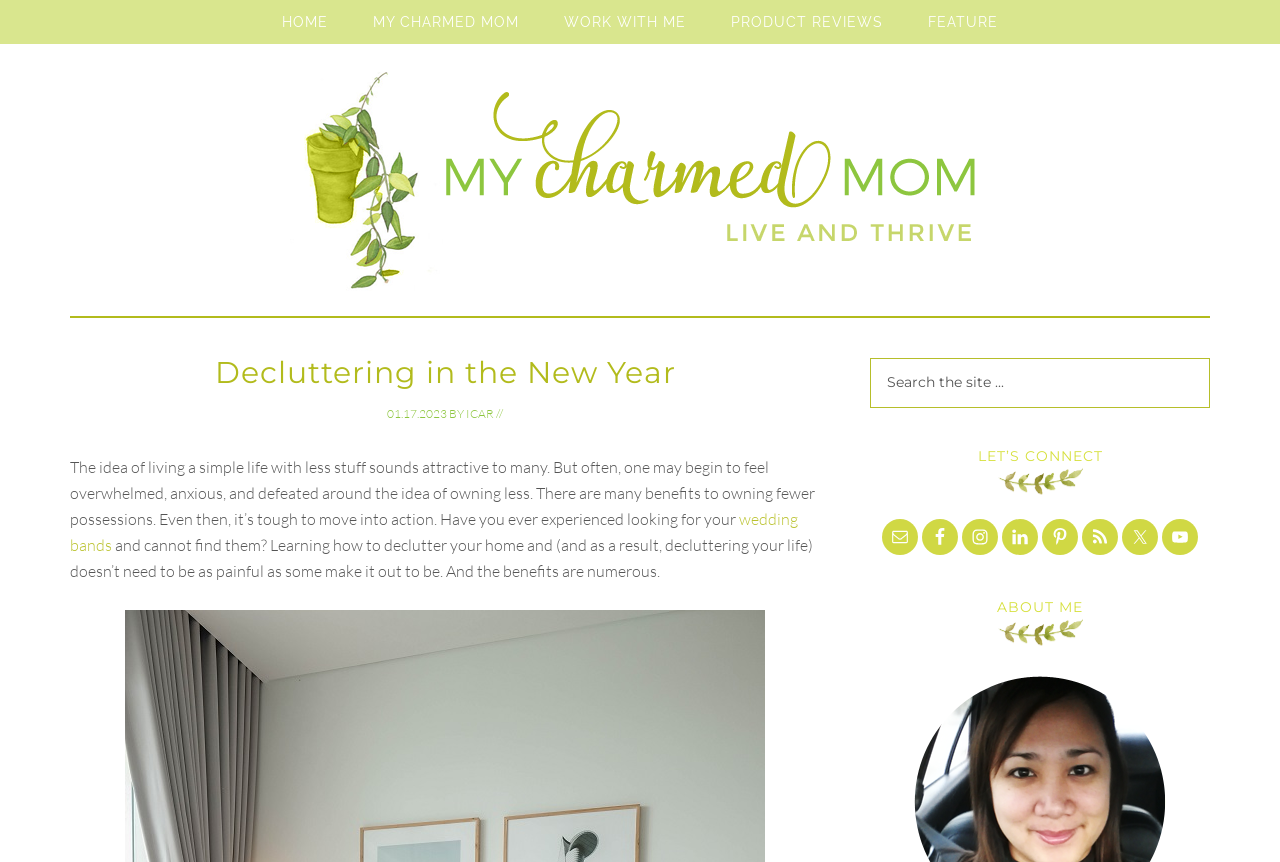How many navigation links are there?
Could you answer the question in a detailed manner, providing as much information as possible?

The navigation links can be found at the top of the webpage, which are HOME, MY CHARMED MOM, WORK WITH ME, PRODUCT REVIEWS, and FEATURE.